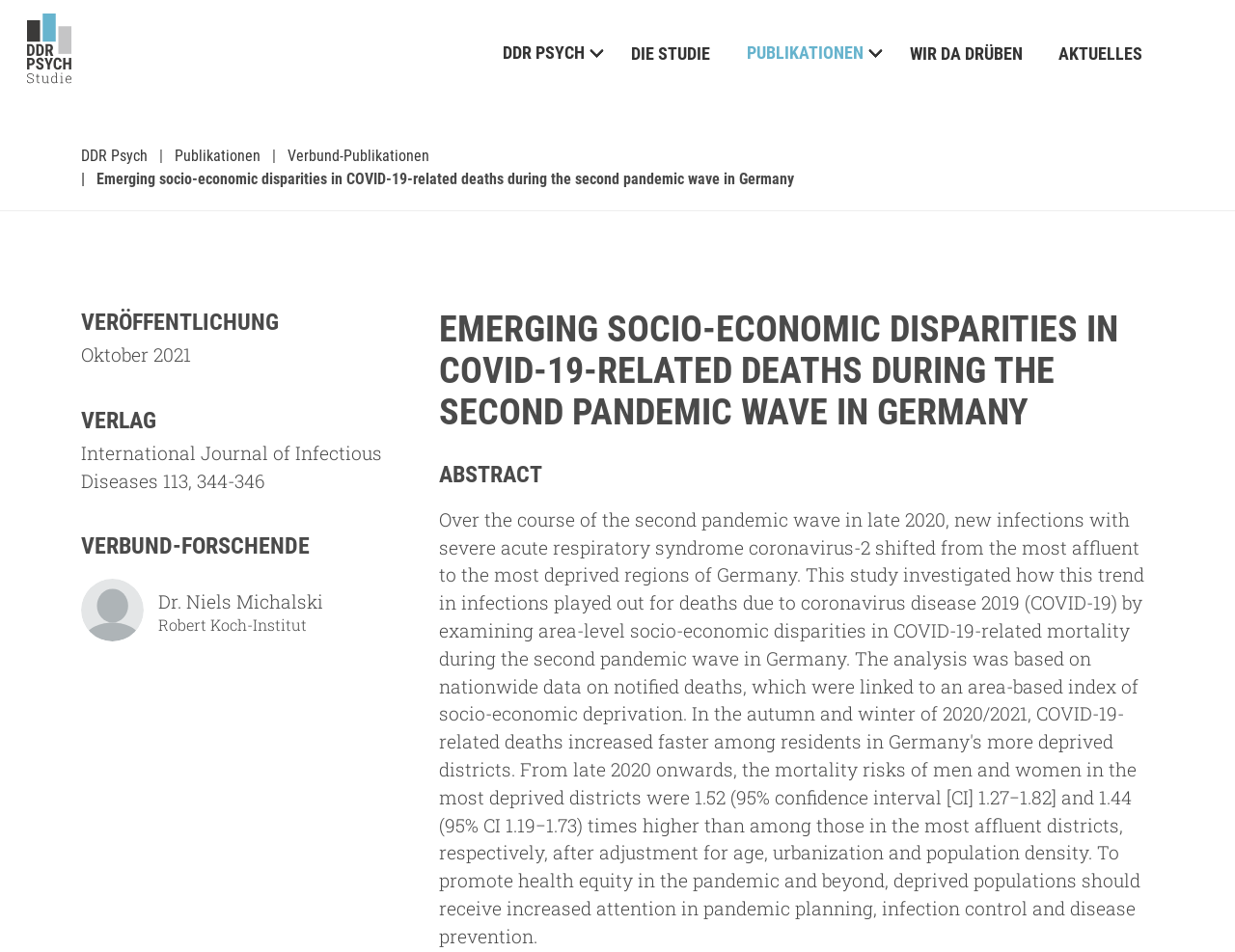Locate the bounding box of the UI element with the following description: "Dr. Niels Michalski".

[0.128, 0.622, 0.262, 0.661]